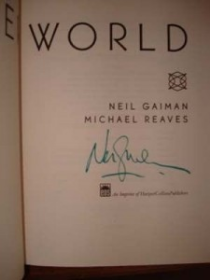Describe all significant details and elements found in the image.

The image features the title page of the book "Interworld," co-authored by Neil Gaiman and Michael Reaves. Prominently displayed is Neil Gaiman's distinctive signature, adding a personal touch to this hardbound edition. The elegant typography highlights the authors' names, showcasing Gaiman's renowned literary style. This signed copy is part of a special edition, making it a collectible item for fans and book collectors alike. The image is associated with a contest for readers, where participants have the chance to win a signed book by Neil Gaiman.